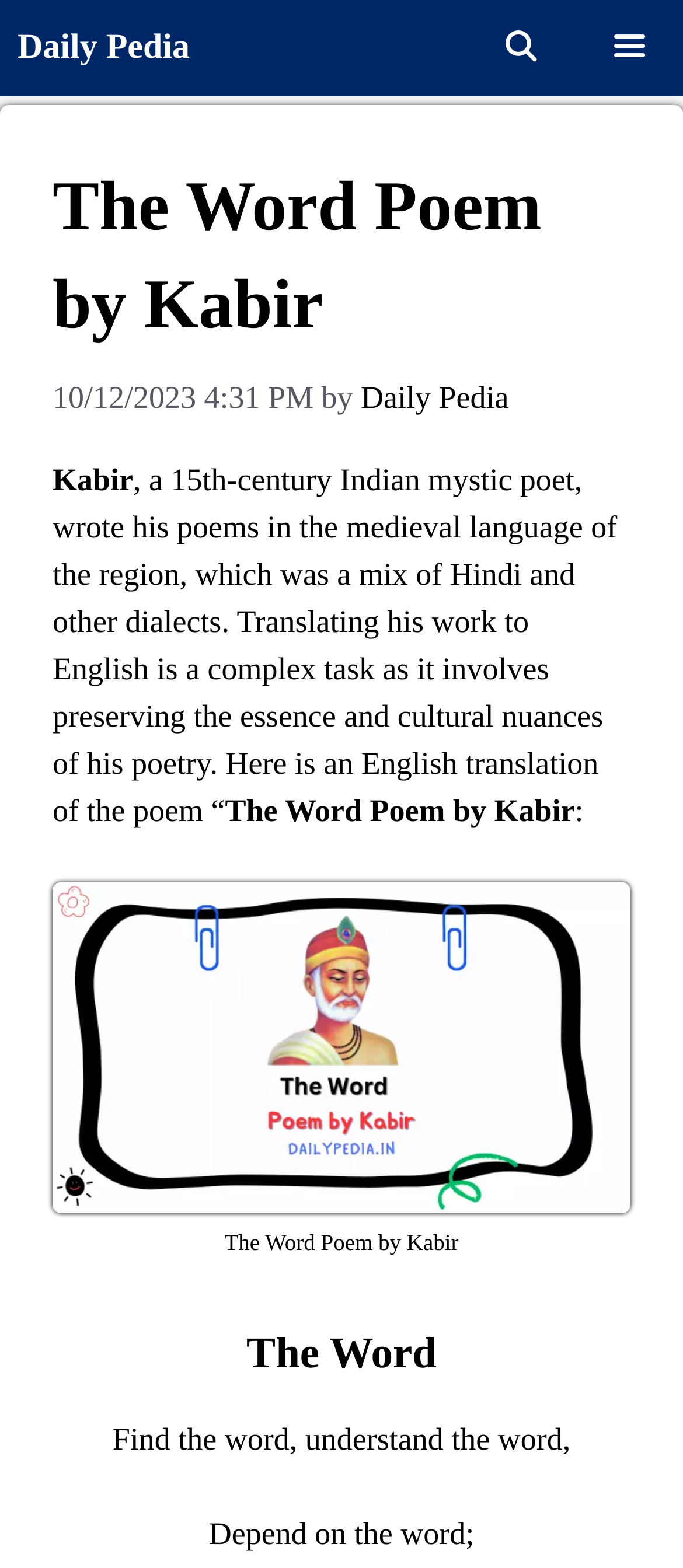Please provide the bounding box coordinate of the region that matches the element description: CONTACT US. Coordinates should be in the format (top-left x, top-left y, bottom-right x, bottom-right y) and all values should be between 0 and 1.

None